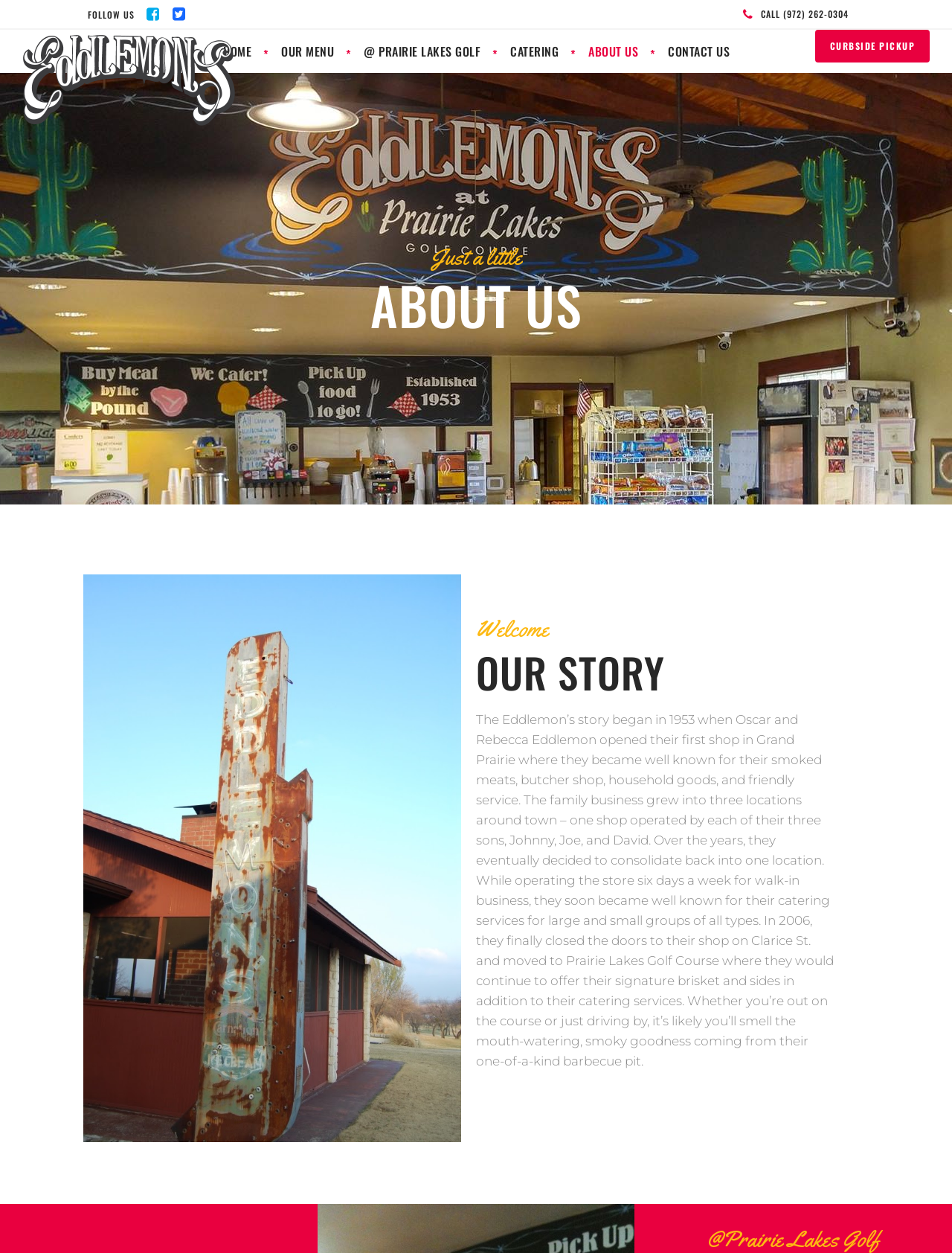Generate an in-depth caption that captures all aspects of the webpage.

The webpage is about Eddlemon's, a business that offers catering services and operates a shop at Prairie Lakes Golf Course. At the top of the page, there is a logo on the left side, accompanied by three social media links and a "CALL (972) 262-0304" button on the right side. Below the logo, there is a navigation menu with links to "HOME", "OUR MENU", "@ PRAIRIE LAKES GOLF", "CATERING", "ABOUT US", "CONTACT US", and "CURBSIDE PICKUP".

The main content of the page is divided into two sections. The first section has a heading "ABOUT US" and a subheading "Just a little ABOUT US". Below the heading, there is a large image that takes up most of the section.

The second section has a heading "Welcome" and a subheading "OUR STORY". Below the headings, there is a long paragraph of text that tells the story of Eddlemon's, from its founding in 1953 to its current operation at Prairie Lakes Golf Course. The text describes the business's history, its growth, and its transition to catering services.